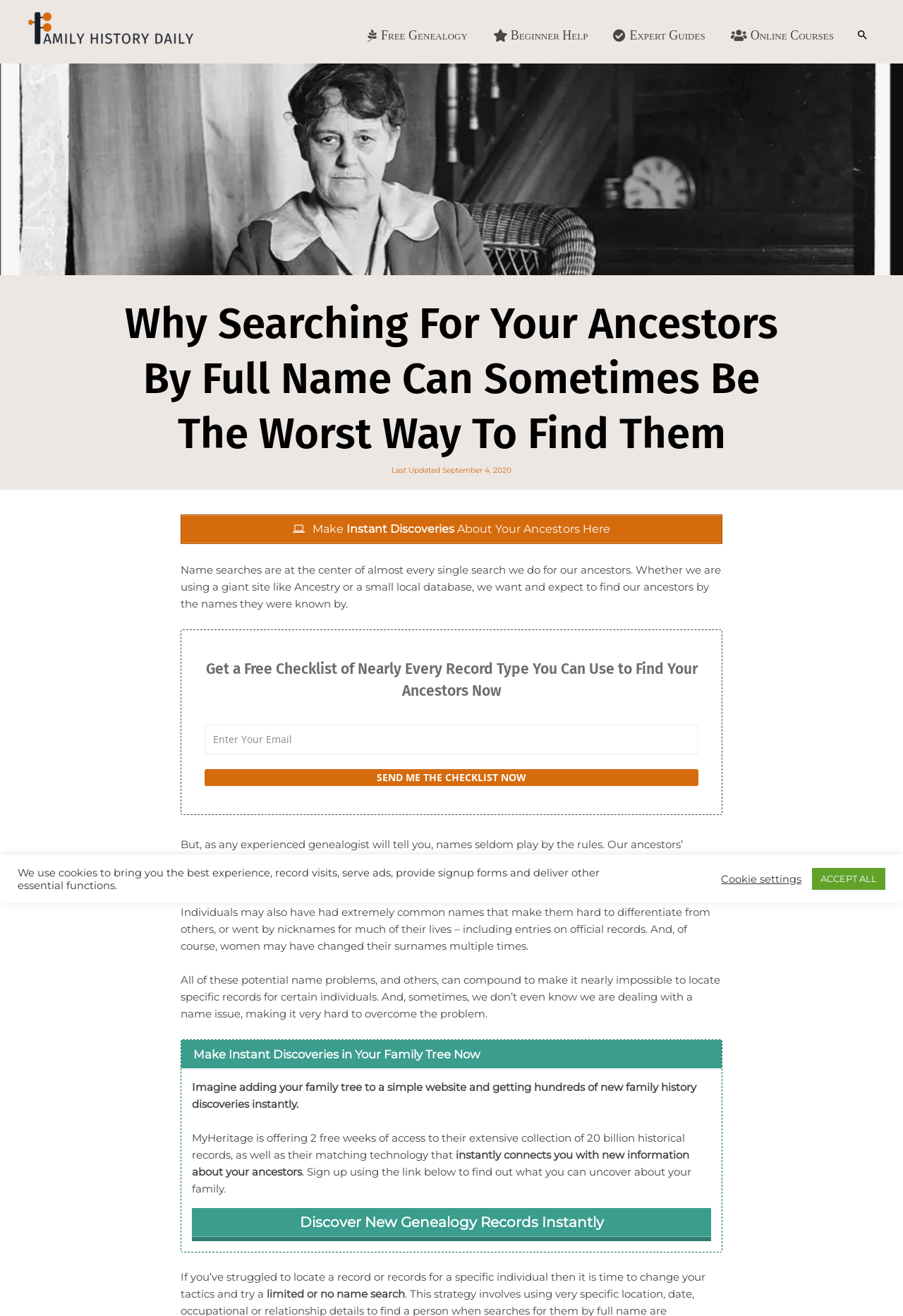Identify the bounding box coordinates of the clickable region required to complete the instruction: "Discover new genealogy records instantly". The coordinates should be given as four float numbers within the range of 0 and 1, i.e., [left, top, right, bottom].

[0.212, 0.918, 0.788, 0.943]